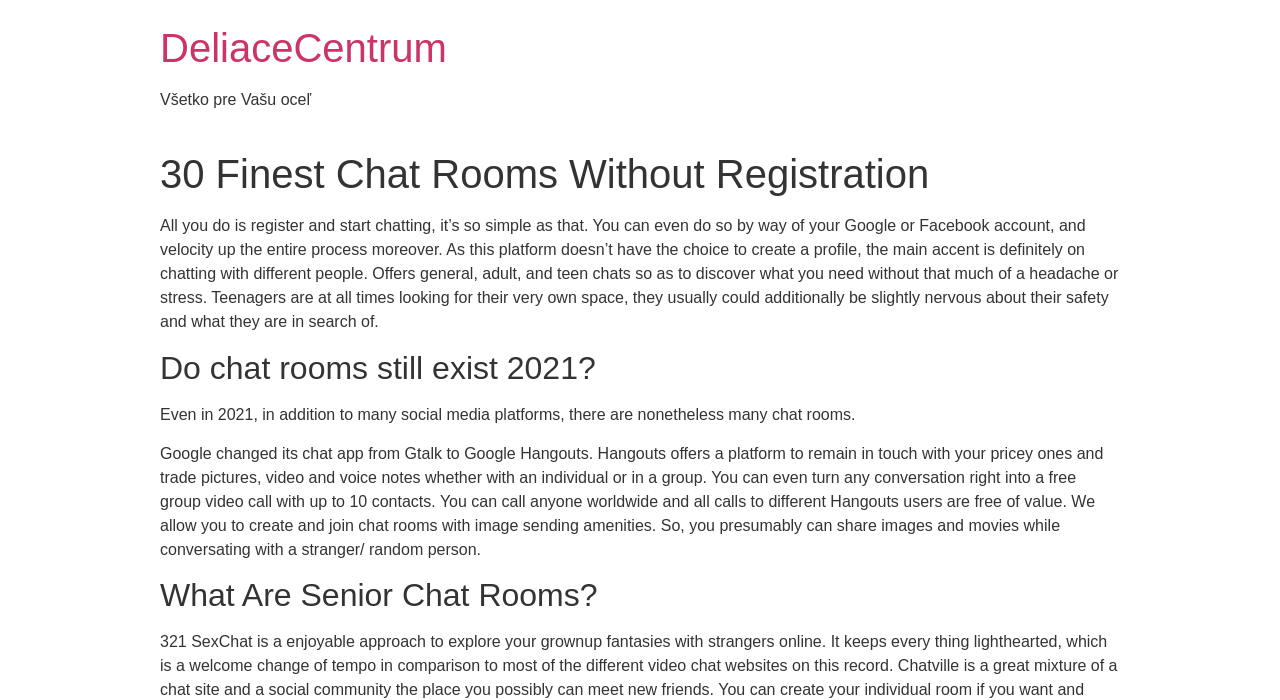Please answer the following question as detailed as possible based on the image: 
What can you do on this platform?

According to the webpage, all you need to do is register and start chatting, and you can even do so by using your Google or Facebook account, which speeds up the process.